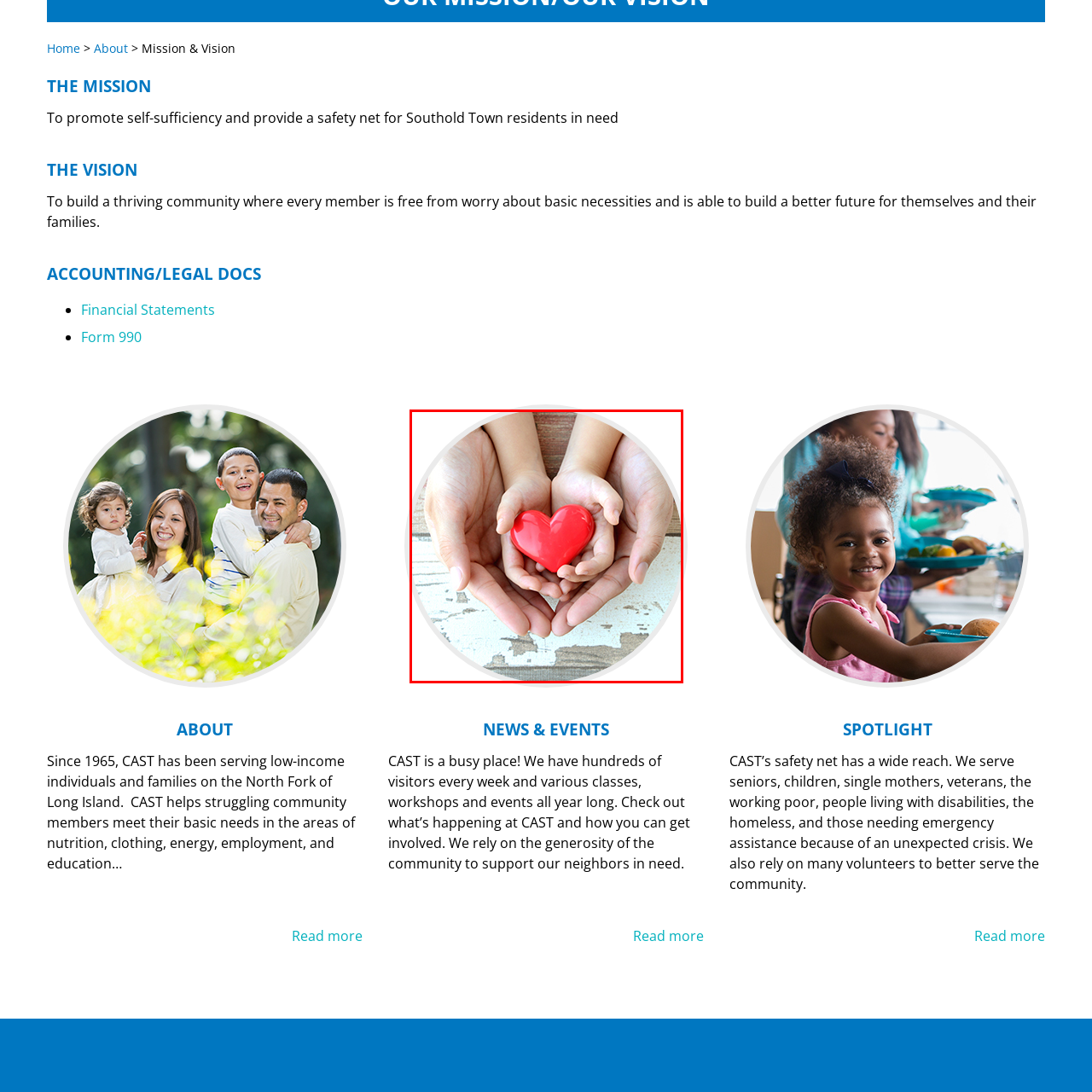What is the significance of the rustic background?
Inspect the image indicated by the red outline and answer the question with a single word or short phrase.

Adds warmth and connection